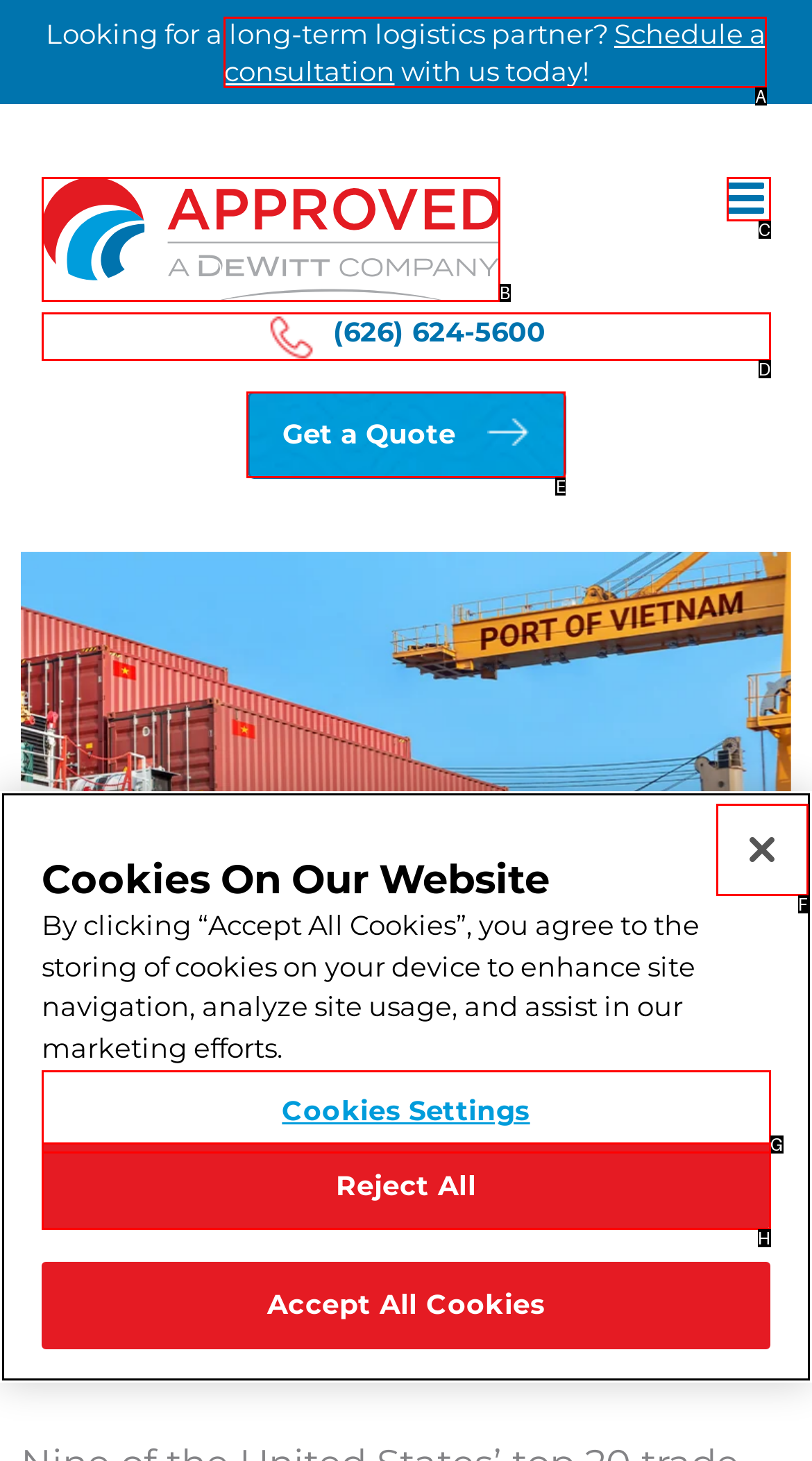Pick the HTML element that corresponds to the description: (626) 723-0722
Answer with the letter of the correct option from the given choices directly.

D